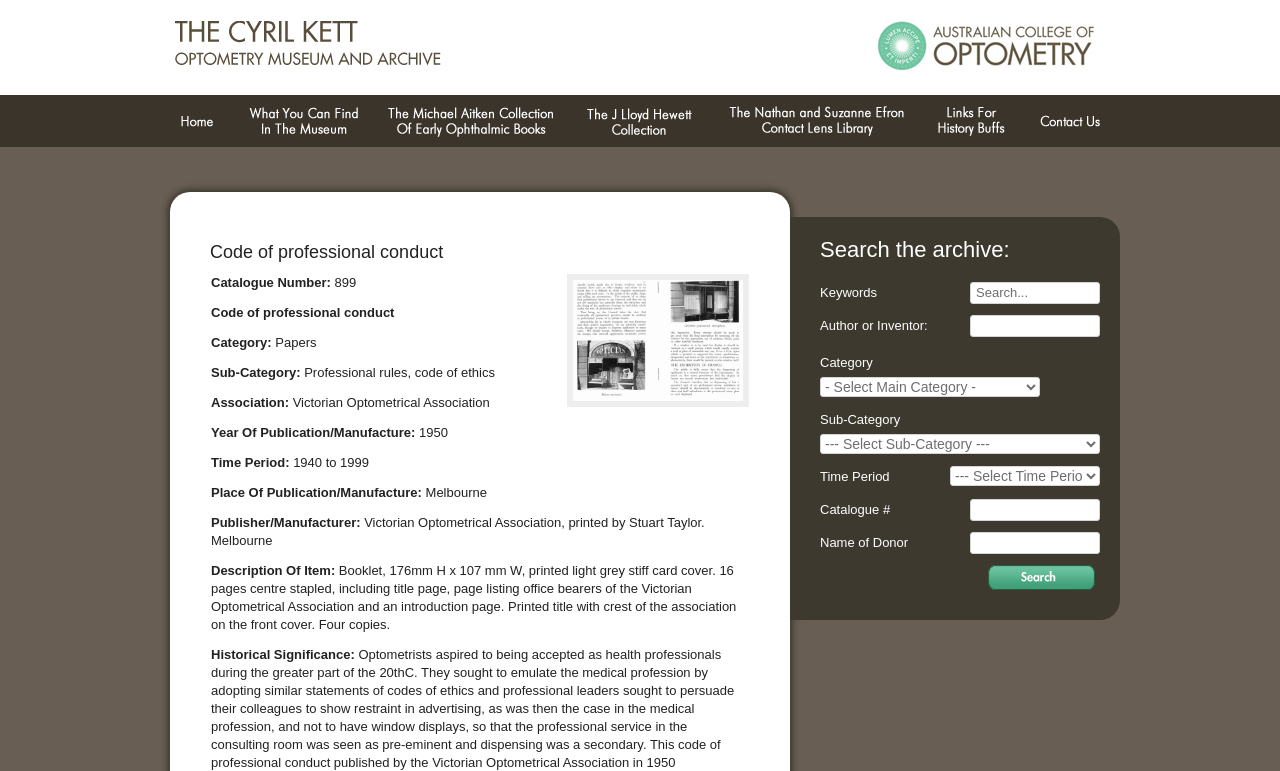Determine the bounding box for the UI element described here: "Contact Us".

[0.797, 0.131, 0.875, 0.184]